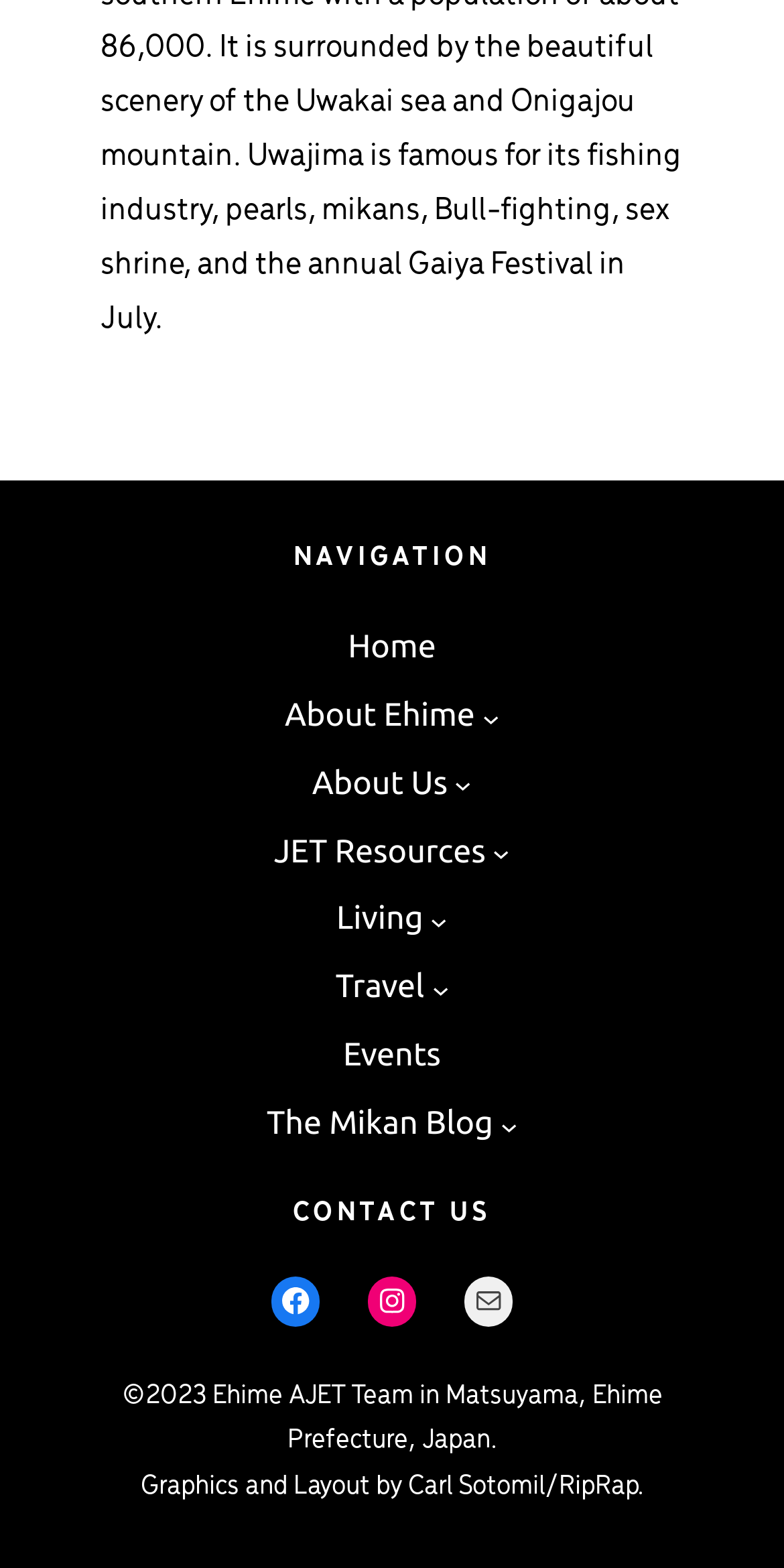Answer the question using only a single word or phrase: 
What social media platforms are linked?

Facebook, Instagram